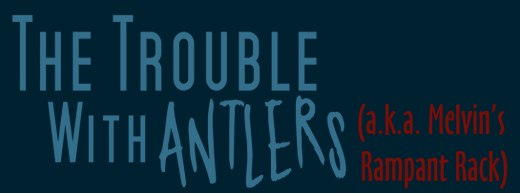Generate a detailed caption that encompasses all aspects of the image.

The image features the title "The Trouble With Antlers" prominently displayed, with a playful twist as it also reads "(a.k.a. Melvin's Rampant Rack)" in a contrasting red color. The typography combines bold and whimsical styles, reflecting the light-hearted yet intriguing nature of the story. The background is dark, enhancing the visibility of the text and adding a dramatic flair. This captivating header suggests a narrative centered around playful antics likely involving themes of fantasy or humor, drawing in readers who are curious about the adventures that lie ahead in this tale.